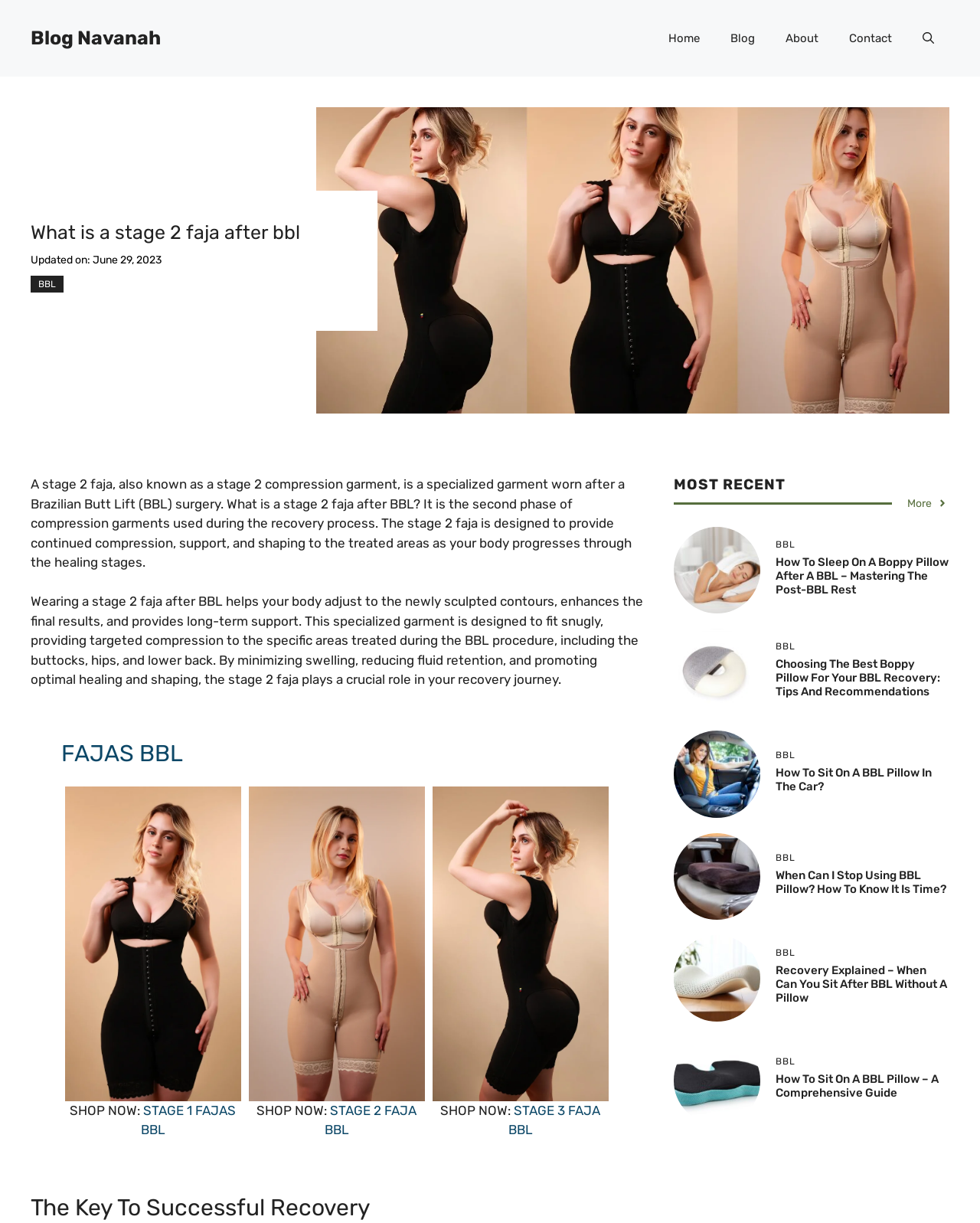Analyze the image and deliver a detailed answer to the question: What is the benefit of using a stage 2 faja after BBL?

The webpage explains that the stage 2 faja is designed to provide continued compression, support, and shaping to the treated areas as the body progresses through the healing stages, which is beneficial for the recovery process.